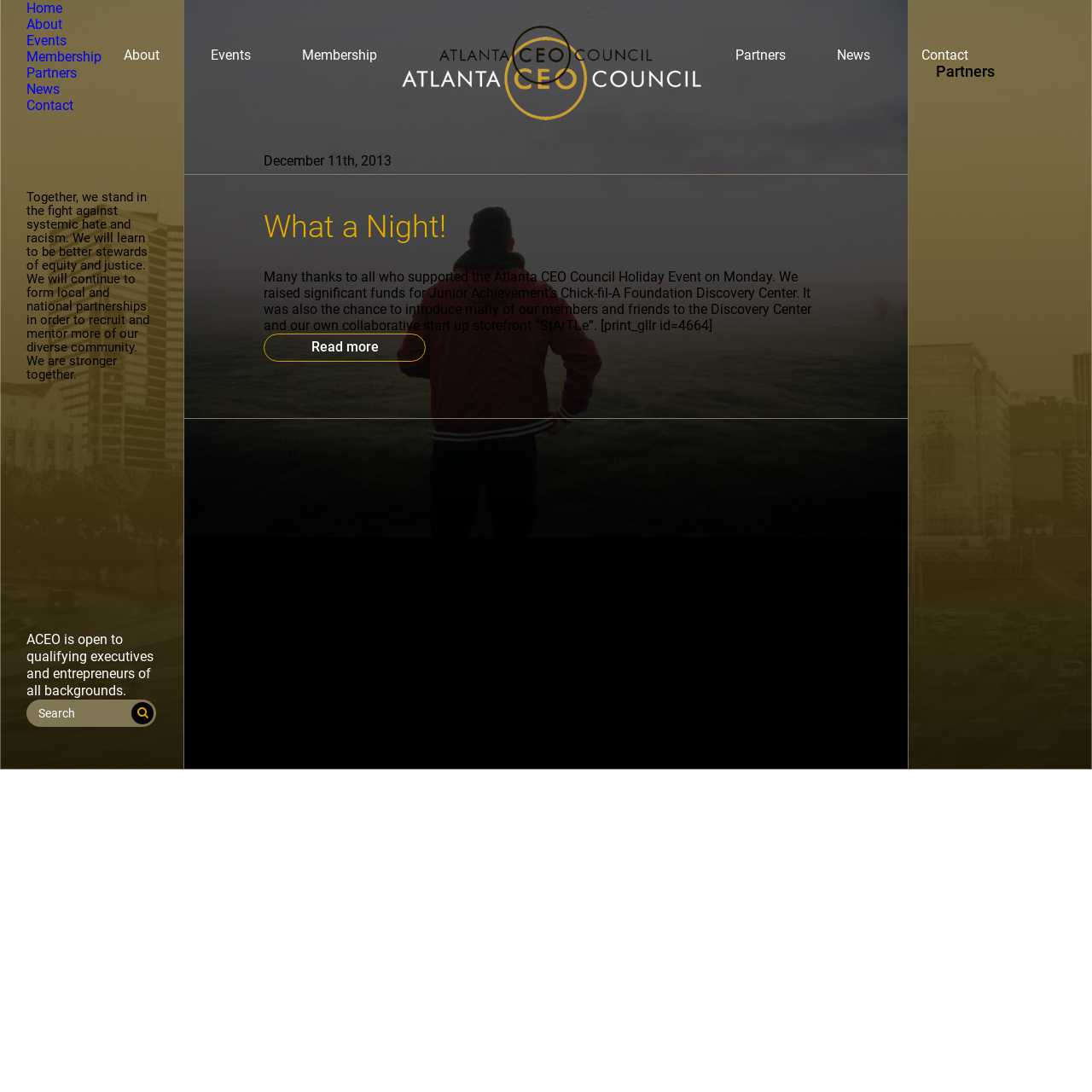Utilize the details in the image to give a detailed response to the question: What is the purpose of the Atlanta CEO Council?

The webpage mentions that the Atlanta CEO Council raised significant funds for Junior Achievement’s Chick-fil-A Foundation Discovery Center. This suggests that the purpose of the Atlanta CEO Council is to support Junior Achievement and its initiatives.